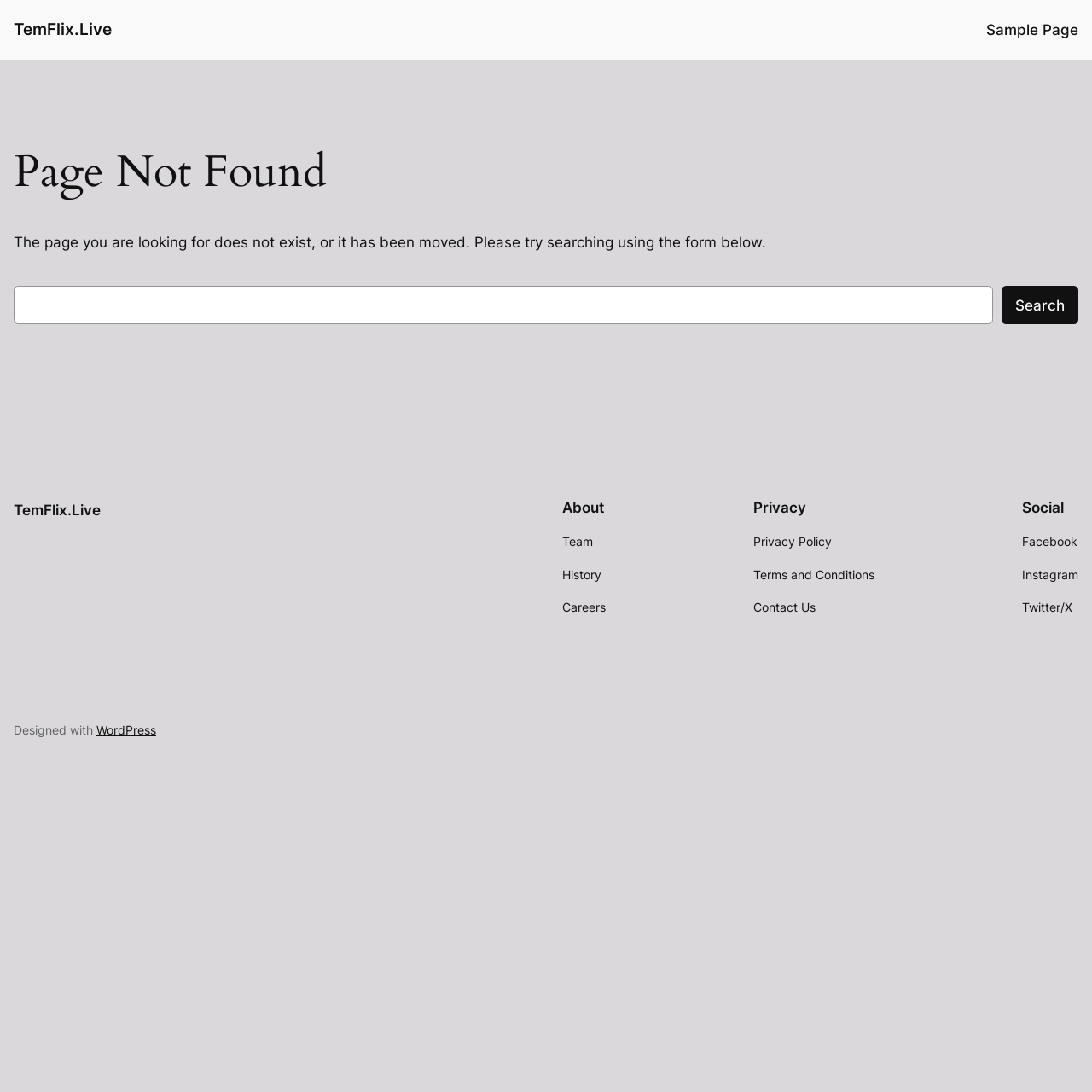Identify the bounding box coordinates of the region that needs to be clicked to carry out this instruction: "visit Sample Page". Provide these coordinates as four float numbers ranging from 0 to 1, i.e., [left, top, right, bottom].

[0.903, 0.017, 0.988, 0.037]